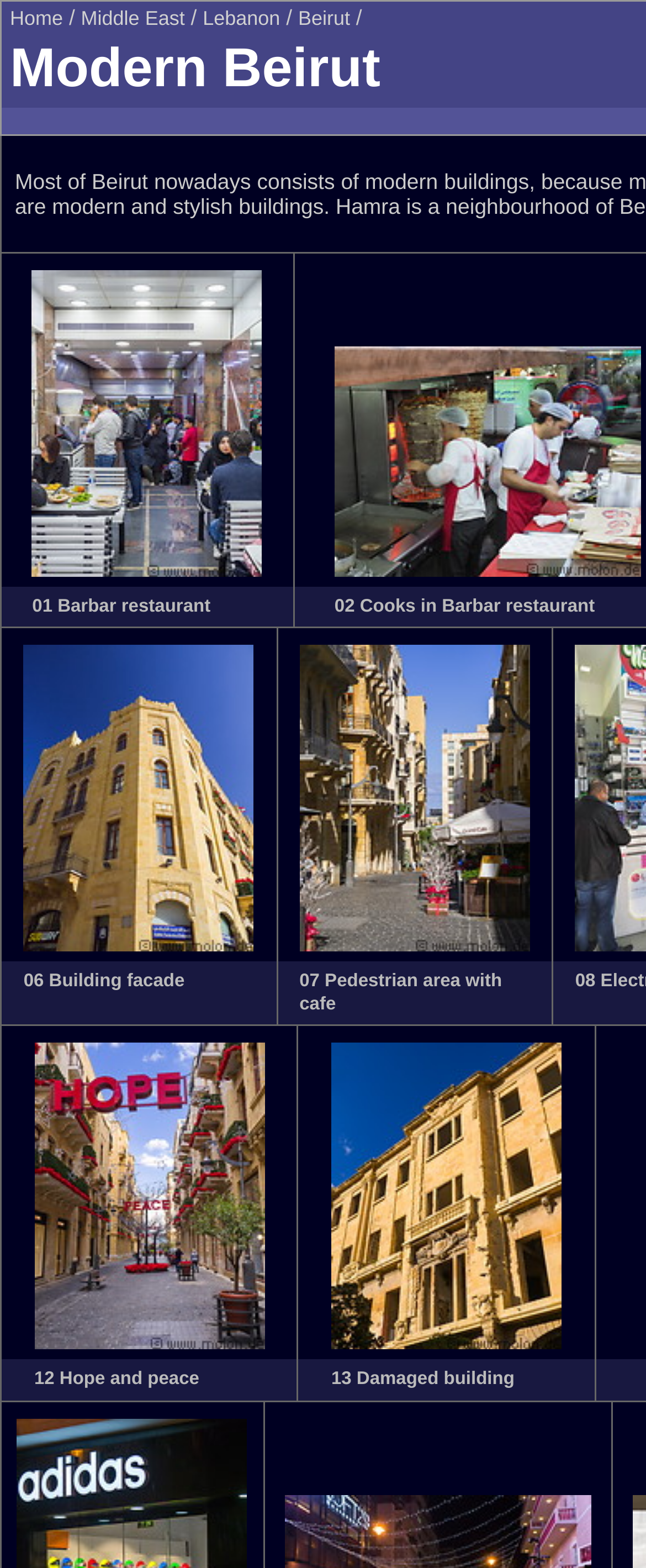Identify the bounding box coordinates of the clickable region necessary to fulfill the following instruction: "Explore Beirut". The bounding box coordinates should be four float numbers between 0 and 1, i.e., [left, top, right, bottom].

[0.461, 0.004, 0.542, 0.019]